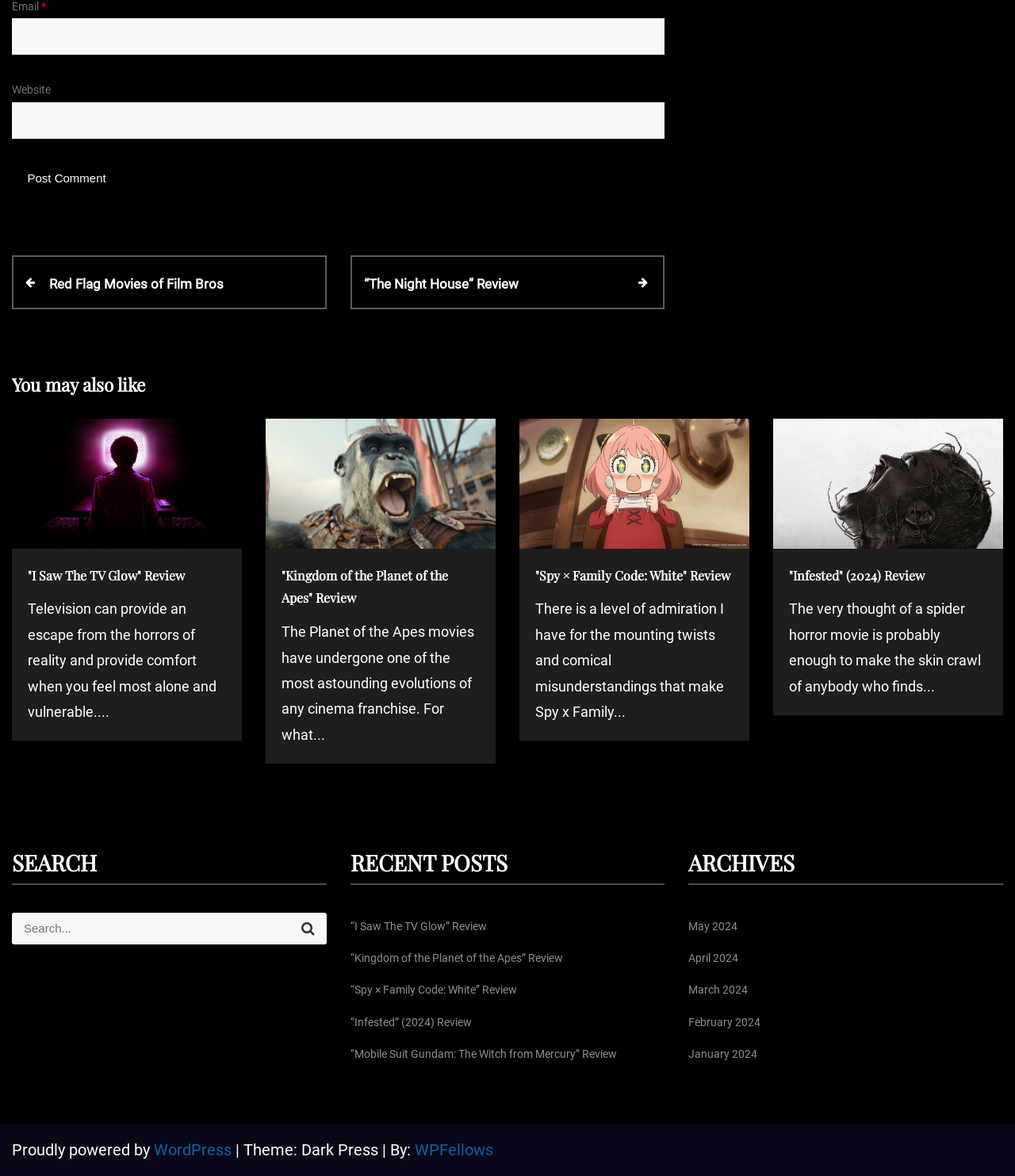Please identify the bounding box coordinates of the area that needs to be clicked to follow this instruction: "Search for posts".

[0.012, 0.776, 0.322, 0.803]